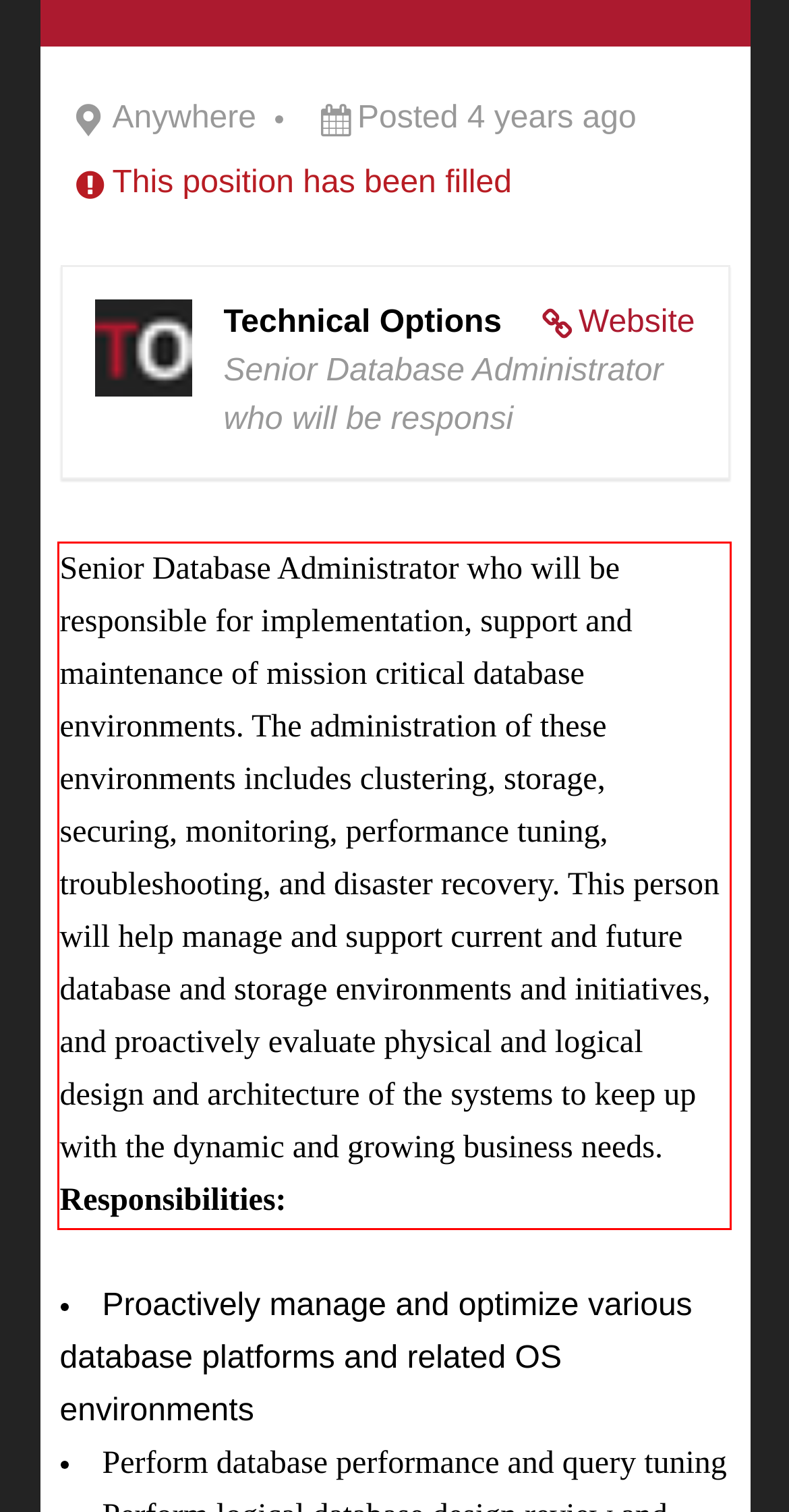Please identify and extract the text from the UI element that is surrounded by a red bounding box in the provided webpage screenshot.

Senior Database Administrator who will be responsible for implementation, support and maintenance of mission critical database environments. The administration of these environments includes clustering, storage, securing, monitoring, performance tuning, troubleshooting, and disaster recovery. This person will help manage and support current and future database and storage environments and initiatives, and proactively evaluate physical and logical design and architecture of the systems to keep up with the dynamic and growing business needs. Responsibilities: